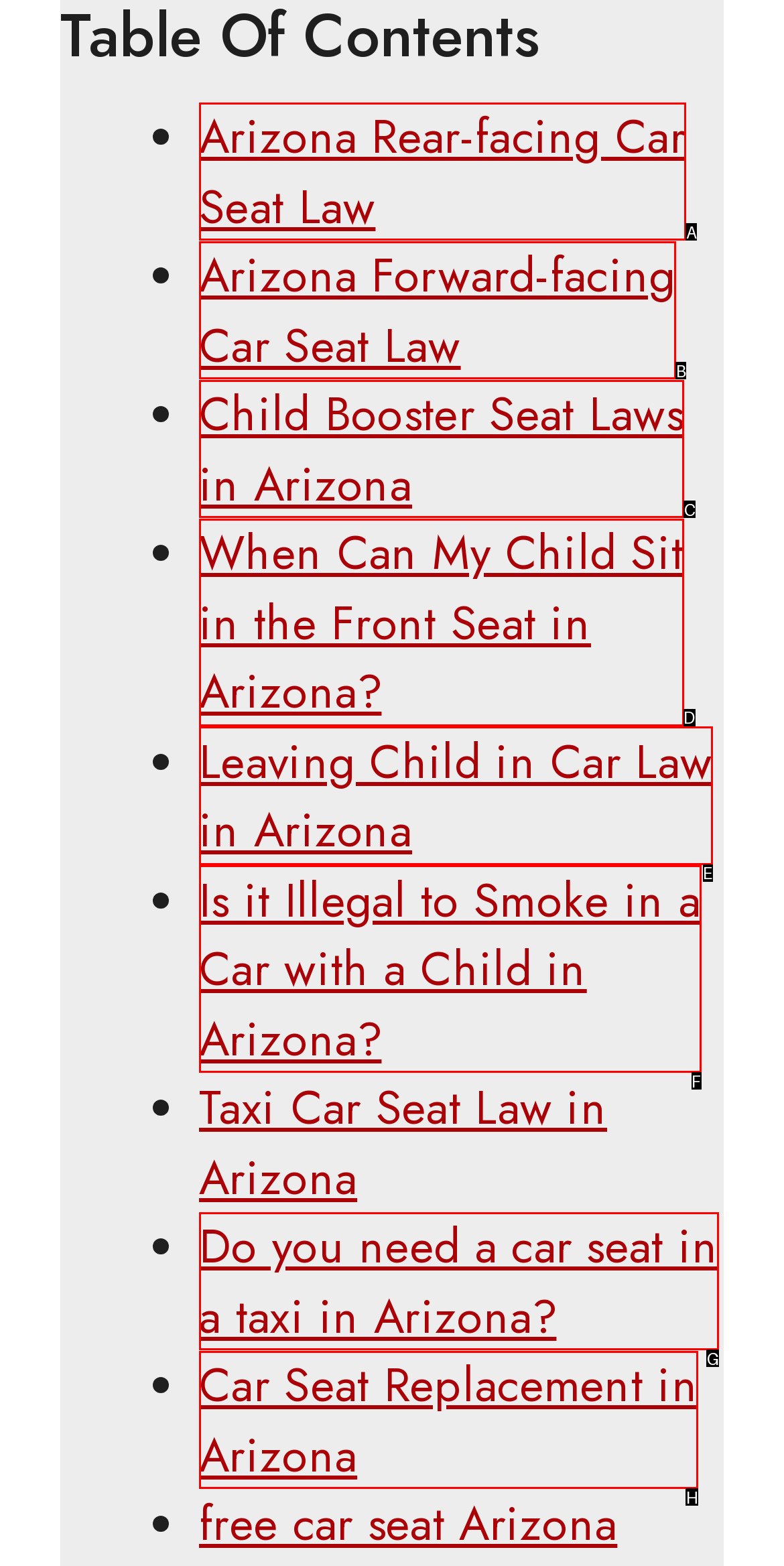Which UI element matches this description: Car Seat Replacement in Arizona?
Reply with the letter of the correct option directly.

H